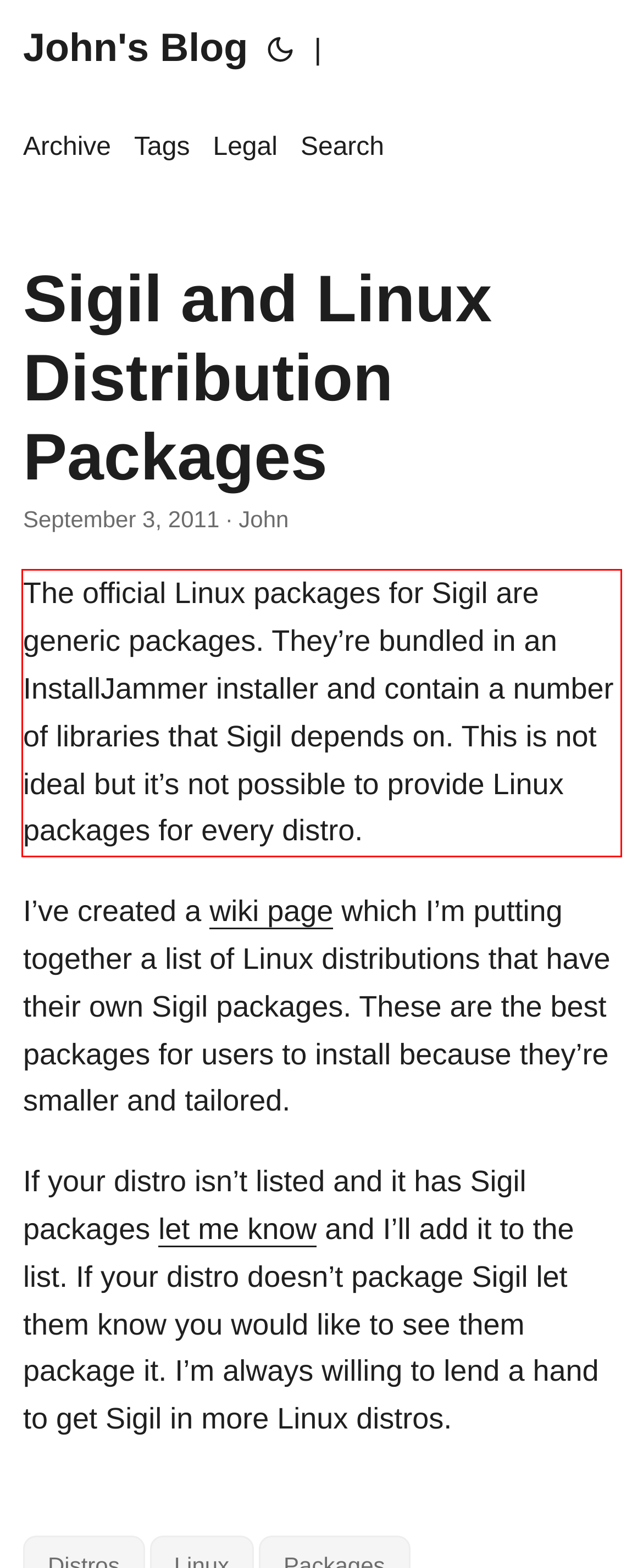Given a screenshot of a webpage with a red bounding box, please identify and retrieve the text inside the red rectangle.

The official Linux packages for Sigil are generic packages. They’re bundled in an InstallJammer installer and contain a number of libraries that Sigil depends on. This is not ideal but it’s not possible to provide Linux packages for every distro.